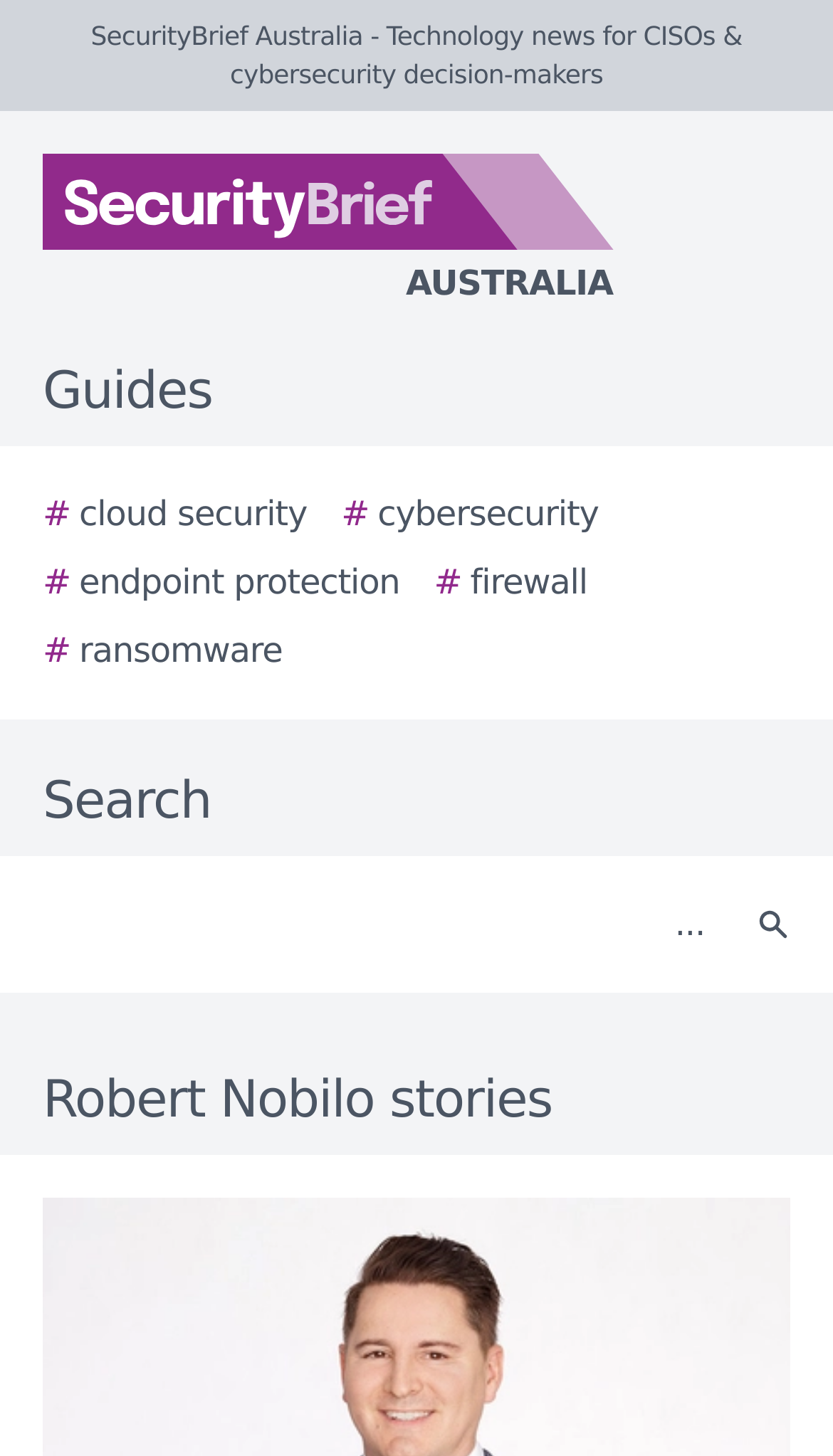Please specify the bounding box coordinates of the region to click in order to perform the following instruction: "View Robert Nobilo stories".

[0.0, 0.729, 1.0, 0.782]